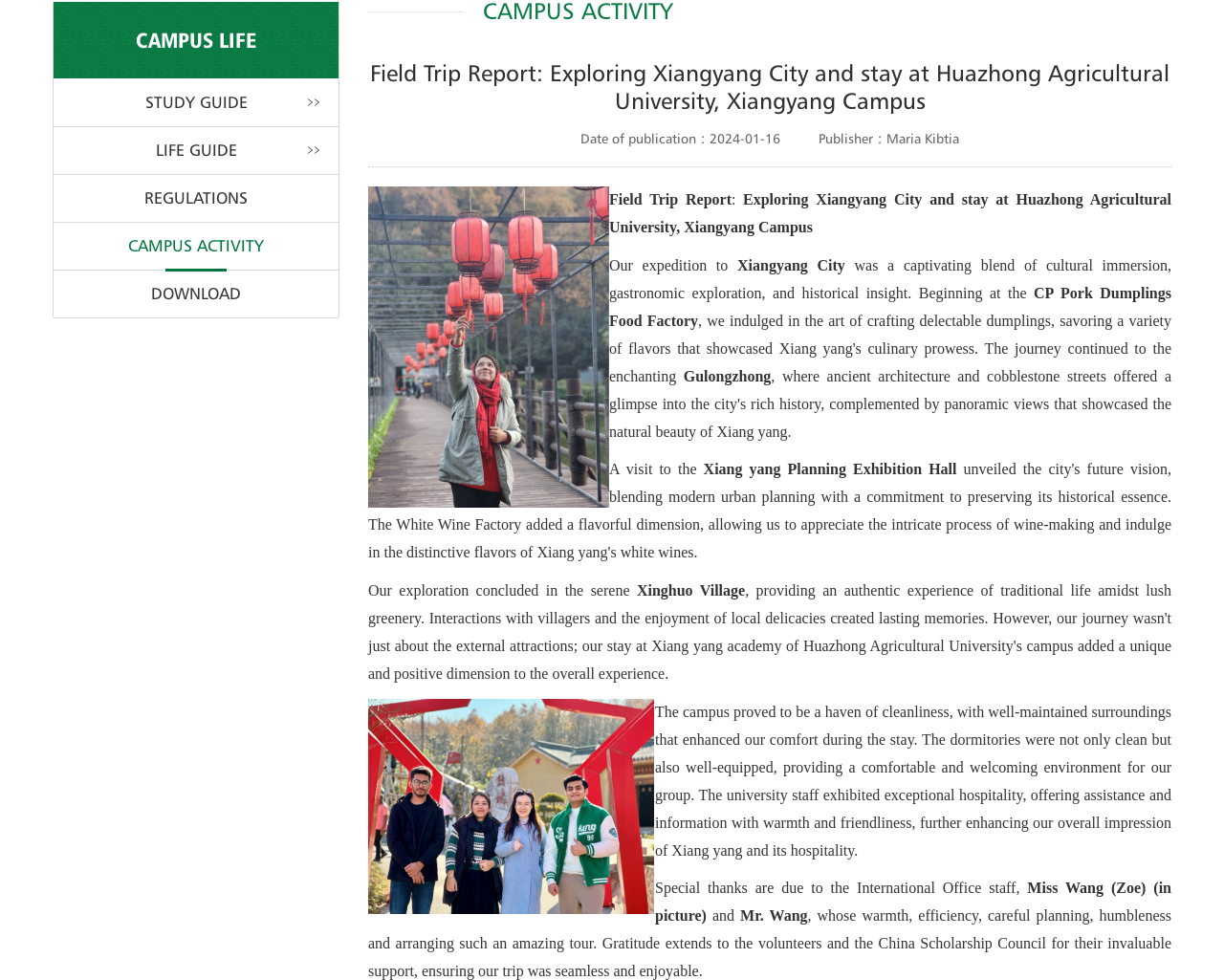Locate the bounding box of the UI element based on this description: "STUDY GUIDE". Provide four float numbers between 0 and 1 as [left, top, right, bottom].

[0.044, 0.08, 0.277, 0.129]